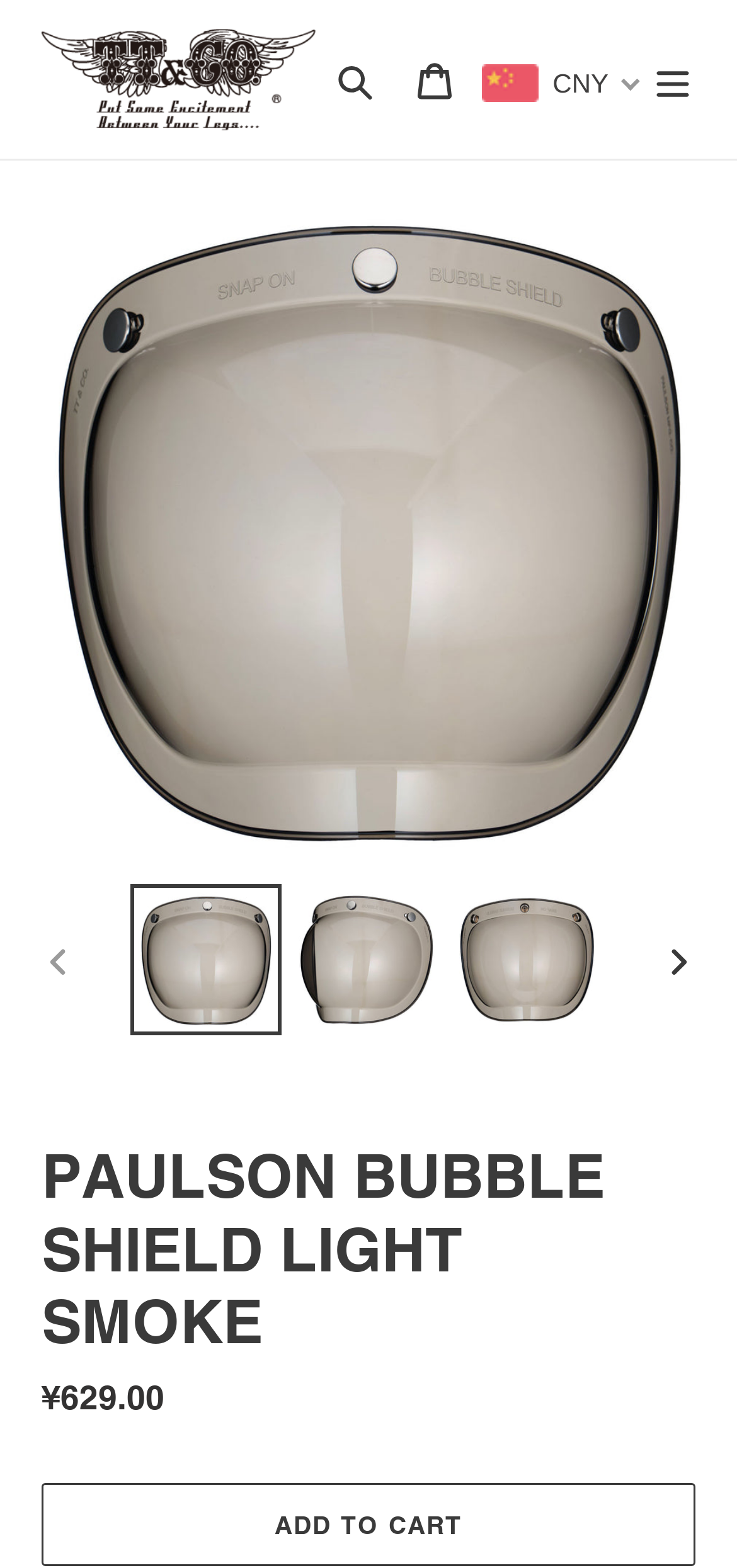Please specify the bounding box coordinates in the format (top-left x, top-left y, bottom-right x, bottom-right y), with values ranging from 0 to 1. Identify the bounding box for the UI component described as follows: aria-describedby="a11y-external-message"

[0.396, 0.564, 0.601, 0.661]